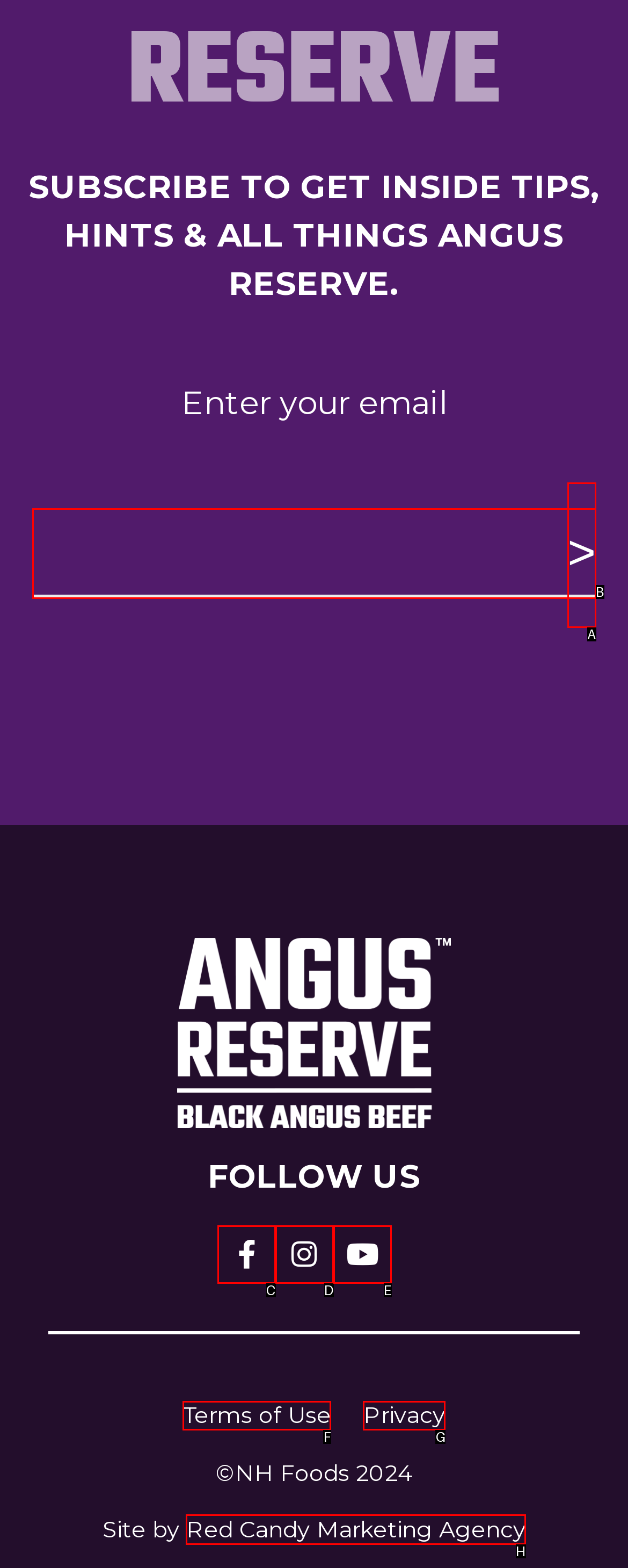Choose the UI element you need to click to carry out the task: Visit Red Candy Marketing Agency website.
Respond with the corresponding option's letter.

H